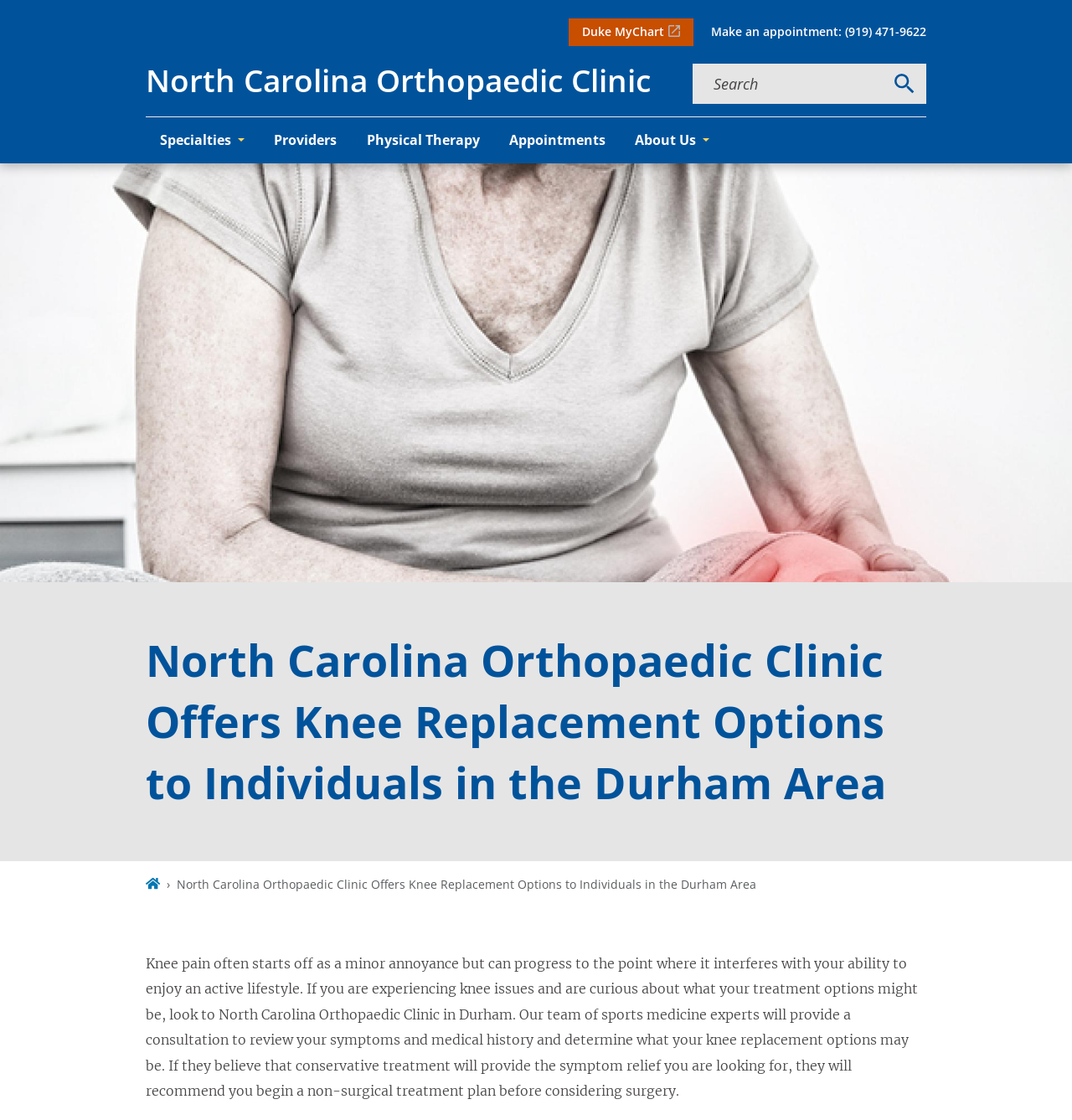What is the location of the clinic?
Based on the image, respond with a single word or phrase.

Durham